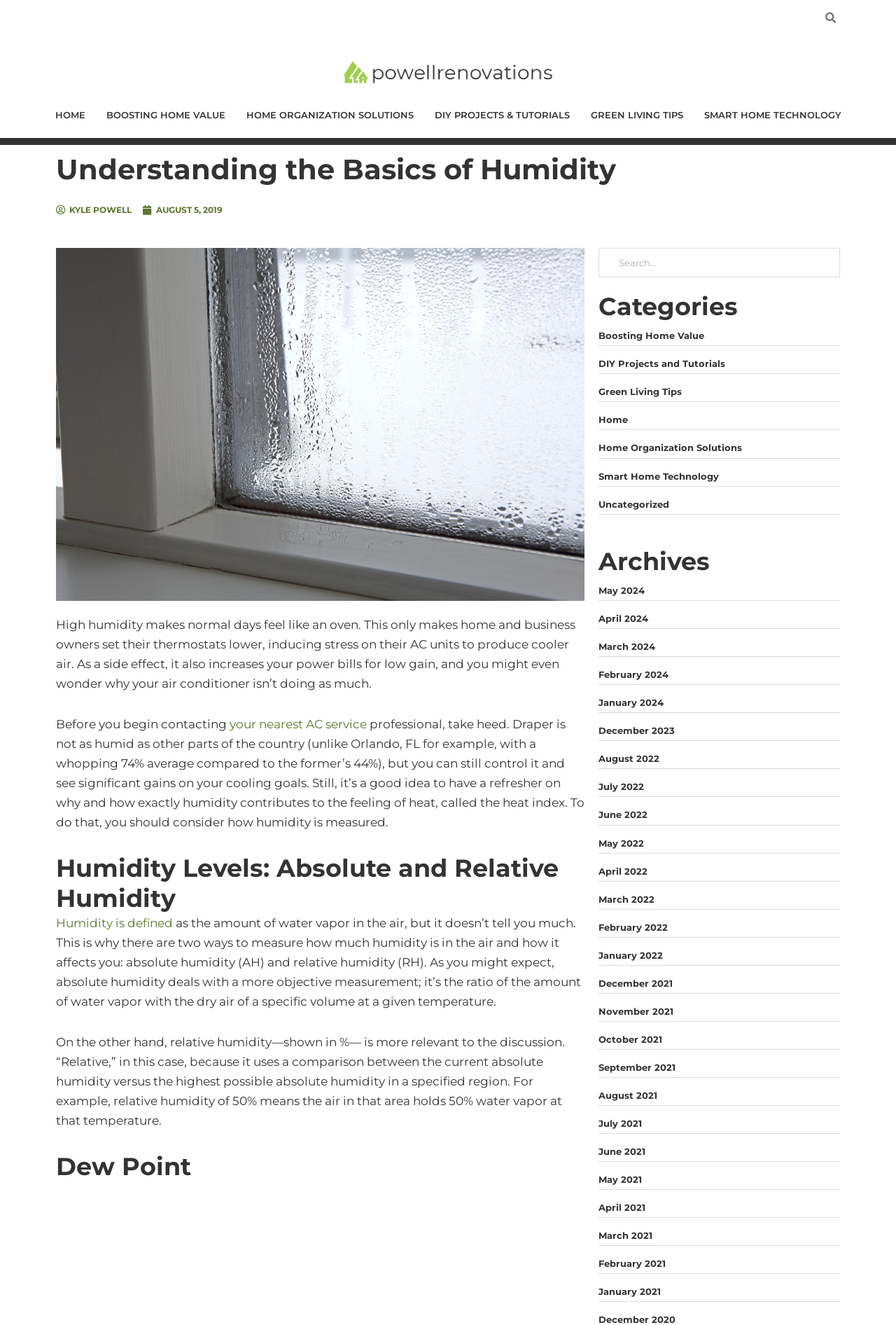What is the purpose of the search bar?
Refer to the image and give a detailed answer to the question.

The search bar is a common UI element found on many websites, and its purpose is to allow users to search for specific content within the website. In this case, the search bar is located at the top right corner of the webpage, and it is likely that users can enter keywords or phrases to search for relevant articles or content on the website.